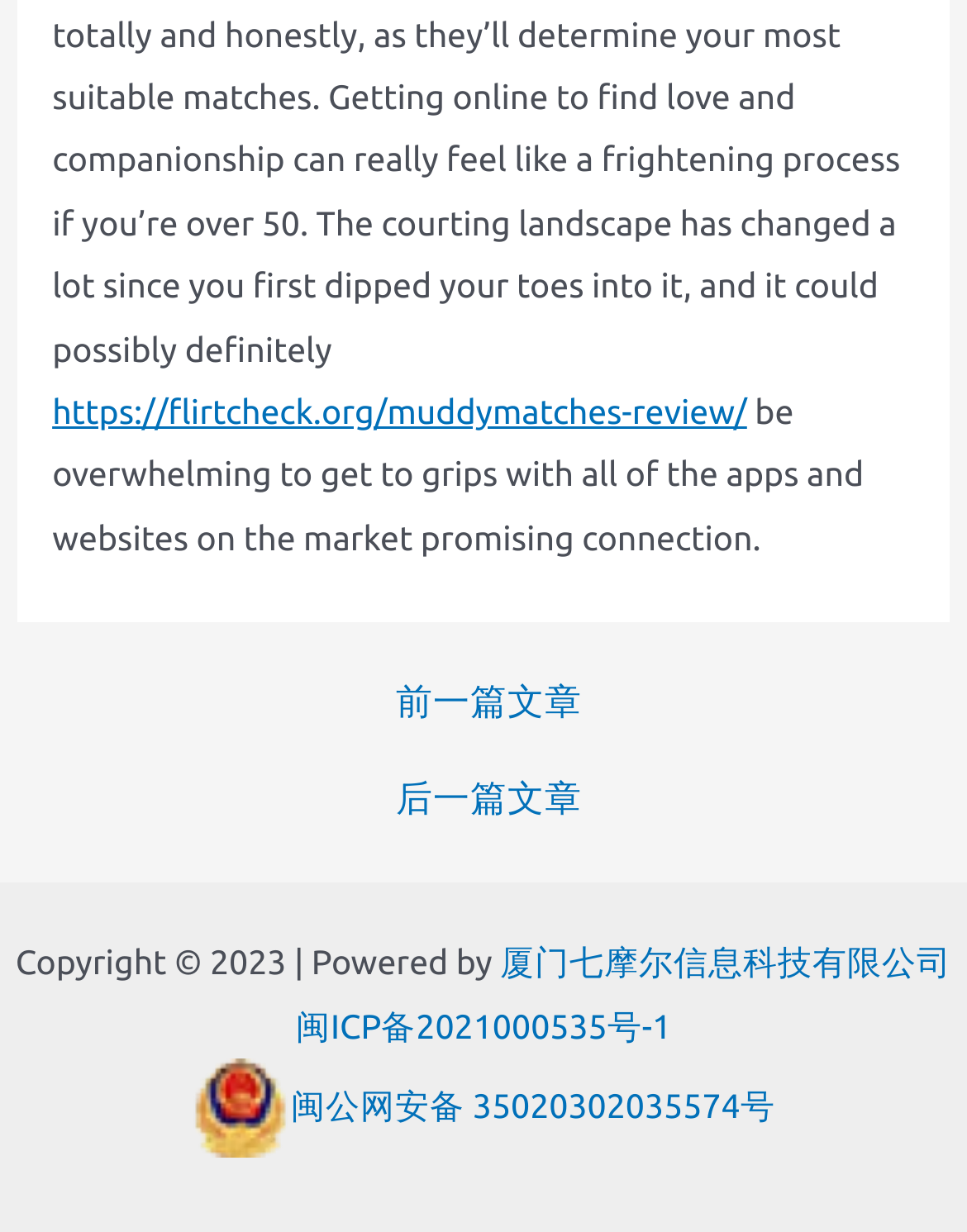Determine the bounding box coordinates in the format (top-left x, top-left y, bottom-right x, bottom-right y). Ensure all values are floating point numbers between 0 and 1. Identify the bounding box of the UI element described by: ← 前一篇文章

[0.024, 0.556, 0.986, 0.585]